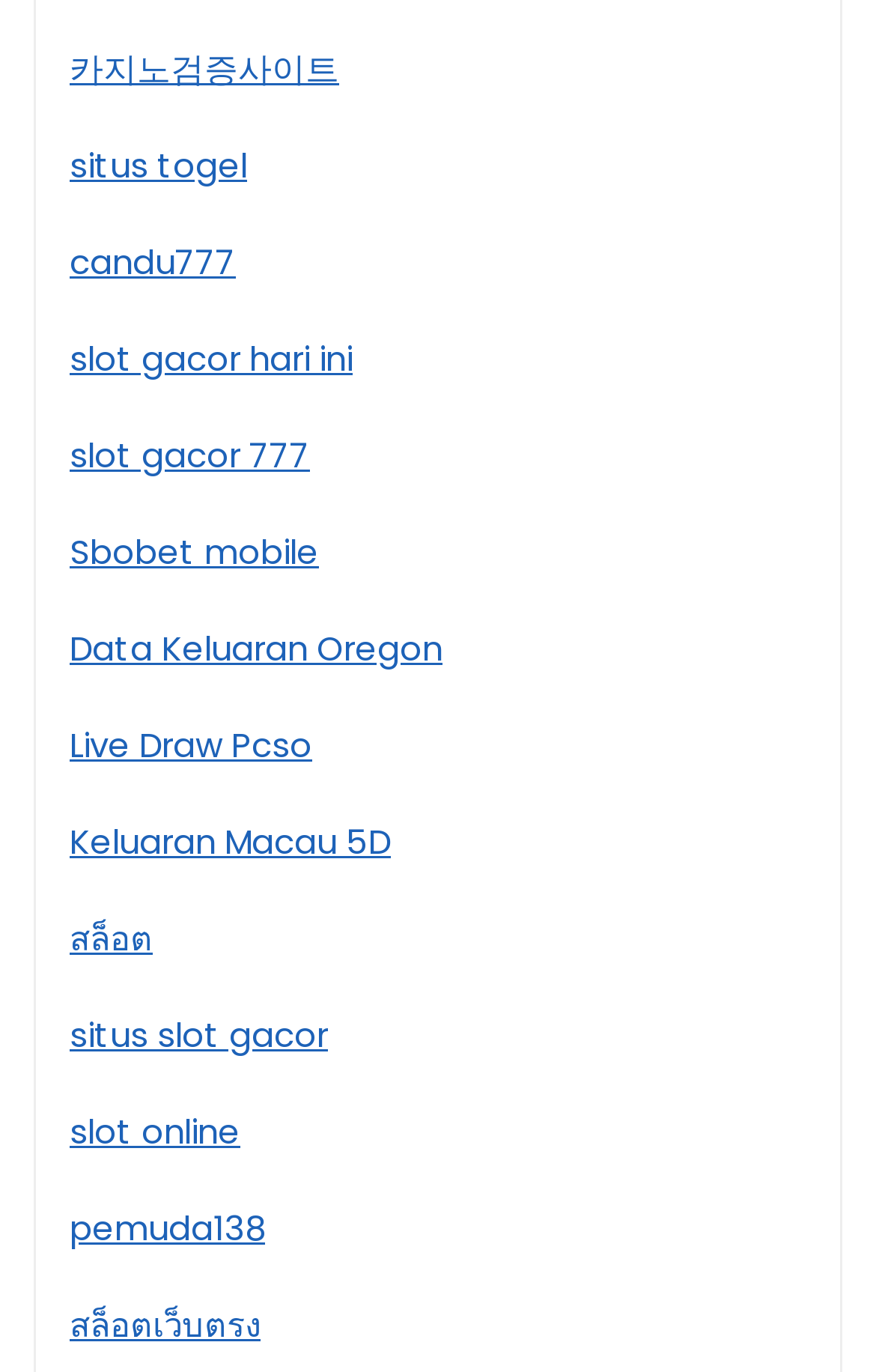Show the bounding box coordinates for the HTML element as described: "Menu".

None